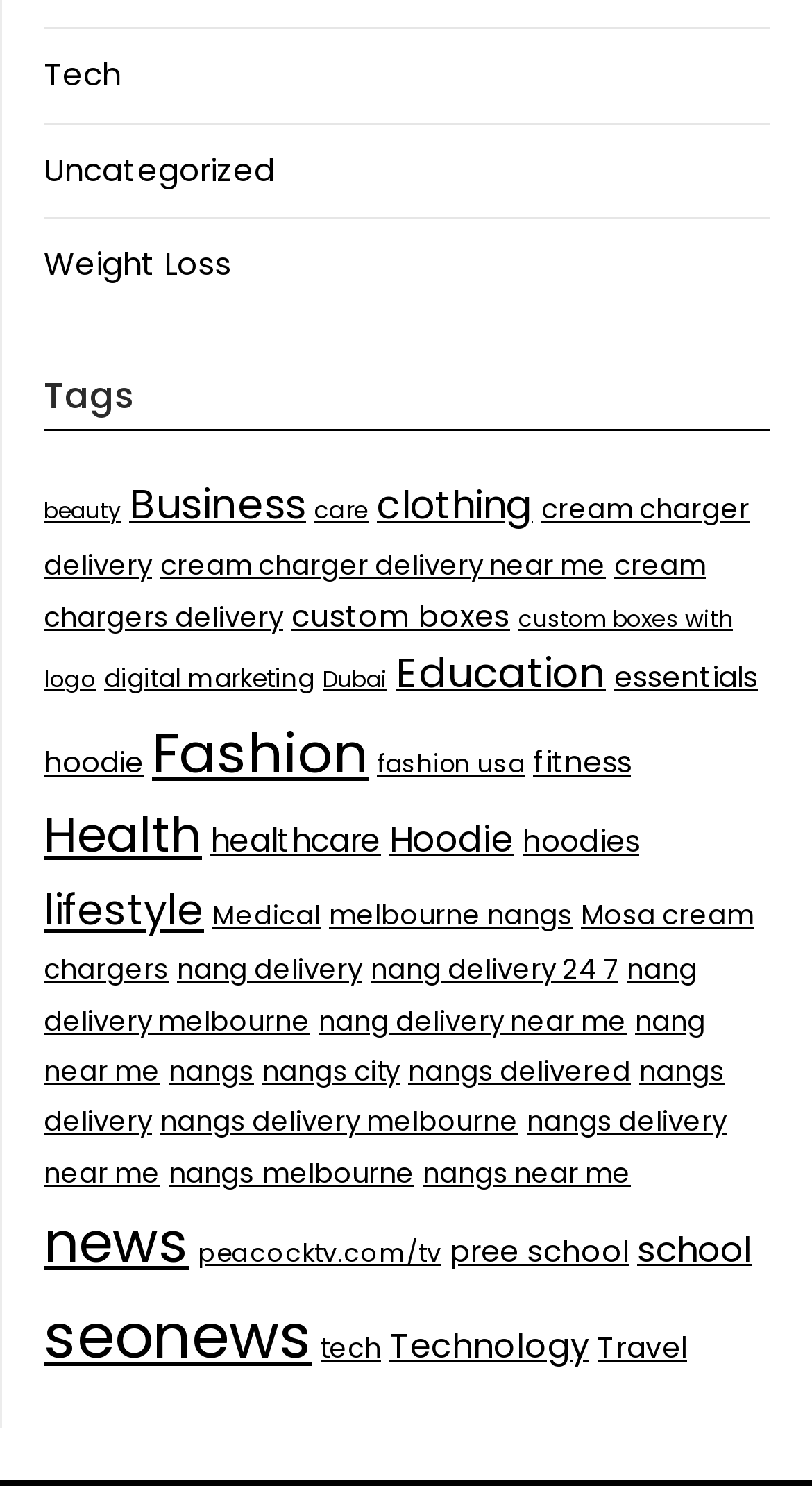Respond concisely with one word or phrase to the following query:
What is the category located below 'Health'?

healthcare